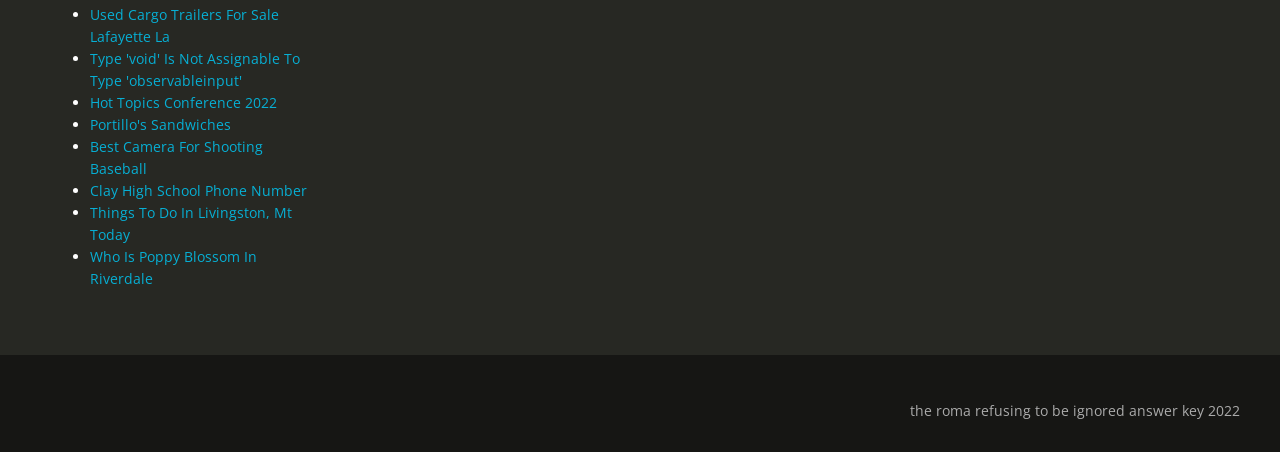Please identify the bounding box coordinates of the clickable area that will allow you to execute the instruction: "Explore 'Things To Do In Livingston, Mt Today'".

[0.07, 0.45, 0.228, 0.541]